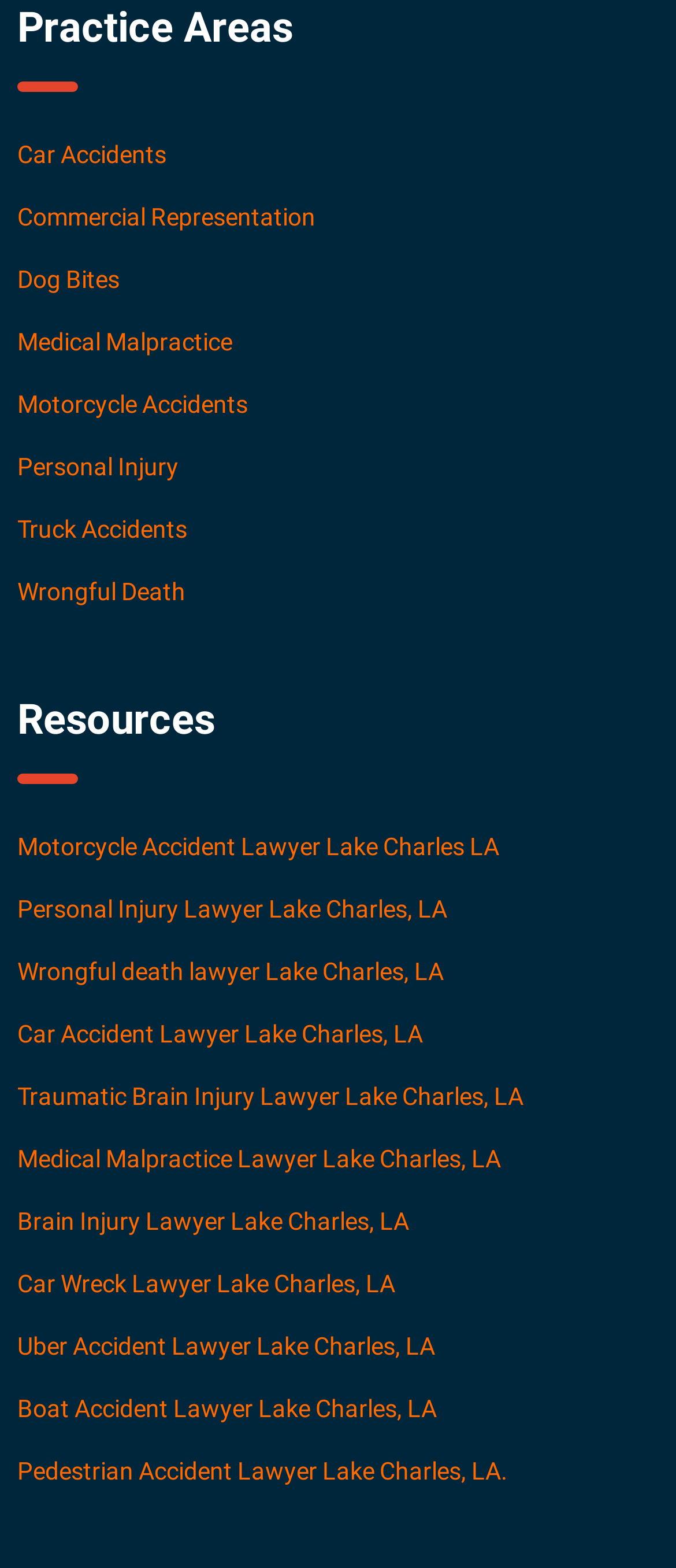Locate the bounding box coordinates of the clickable part needed for the task: "Visit the REST client link".

None